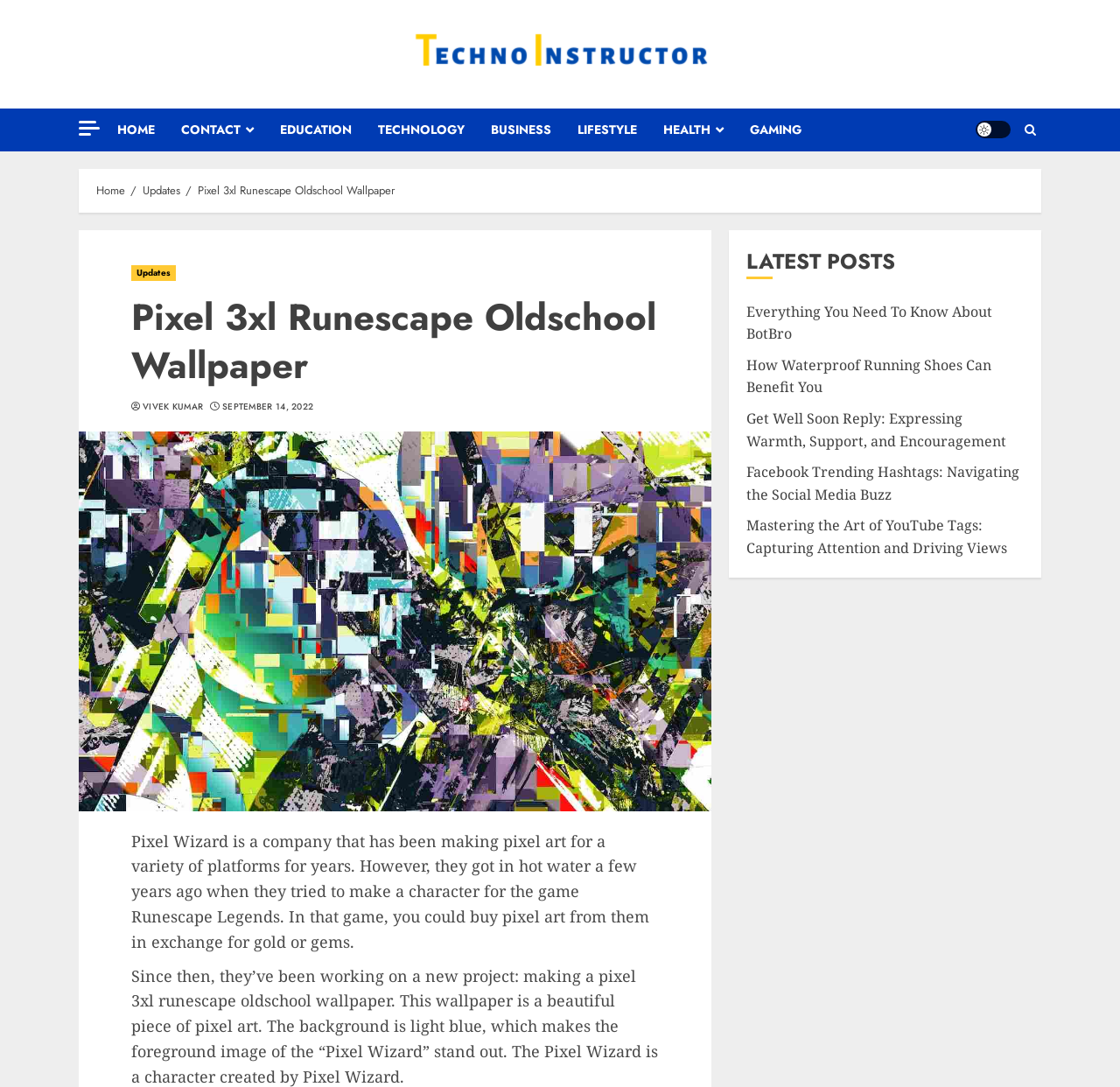Analyze and describe the webpage in a detailed narrative.

The webpage is about a pixel art wallpaper for Pixel 3xl Runescape Oldschool. At the top, there is a header section with a logo of "Techno Instructor" on the left, followed by a navigation menu with links to "HOME", "CONTACT", "EDUCATION", and other categories. On the right side of the header, there is a light/dark button and a search icon.

Below the header, there is a breadcrumb navigation section with links to "Home", "Updates", and the current page "Pixel 3xl Runescape Oldschool Wallpaper". The main content area is divided into two sections. On the left, there is a large image of the pixel art wallpaper, which takes up most of the space. On the right, there is a section with a heading "Pixel 3xl Runescape Oldschool Wallpaper" and a brief description of the wallpaper.

The description is divided into two paragraphs. The first paragraph talks about Pixel Wizard, a company that creates pixel art, and their past controversy. The second paragraph describes the wallpaper, mentioning its light blue background and the foreground image of the "Pixel Wizard" character.

To the right of the main content area, there is a complementary section with a heading "LATEST POSTS" and a list of five links to other articles, including "Everything You Need To Know About BotBro", "How Waterproof Running Shoes Can Benefit You", and others.